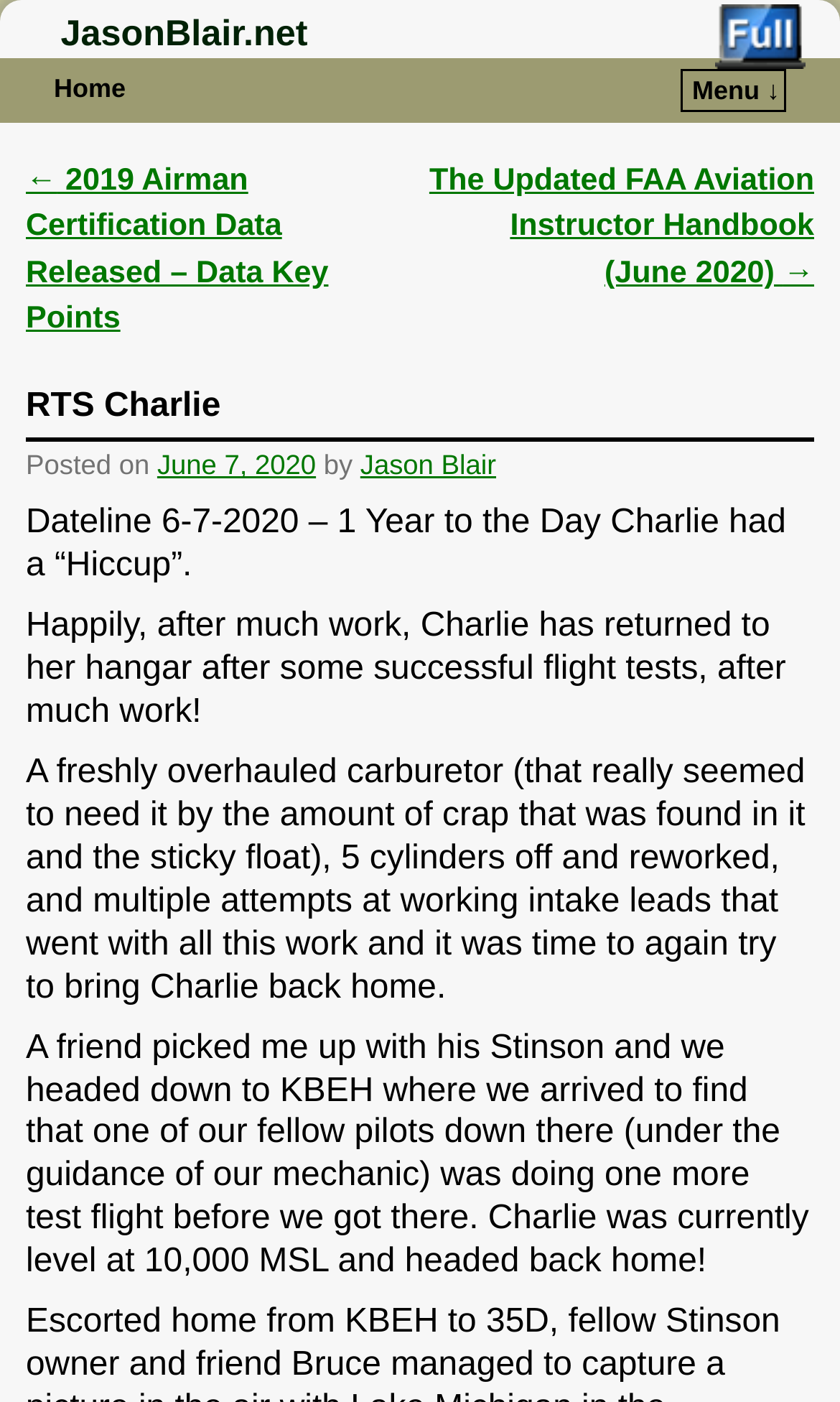What was overhauled in the aircraft?
Use the screenshot to answer the question with a single word or phrase.

carburetor